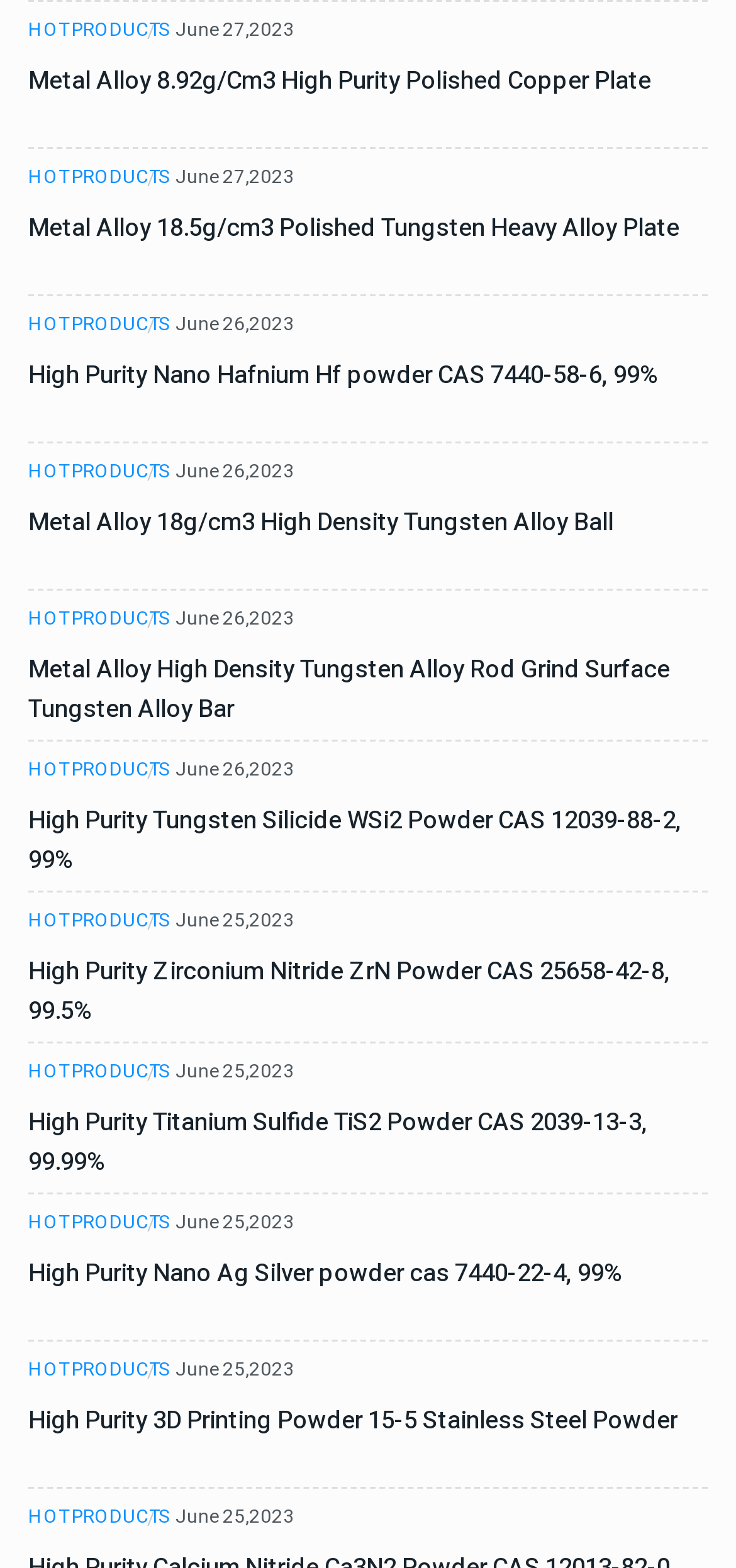Please identify the bounding box coordinates of the element on the webpage that should be clicked to follow this instruction: "Read UFC News". The bounding box coordinates should be given as four float numbers between 0 and 1, formatted as [left, top, right, bottom].

None